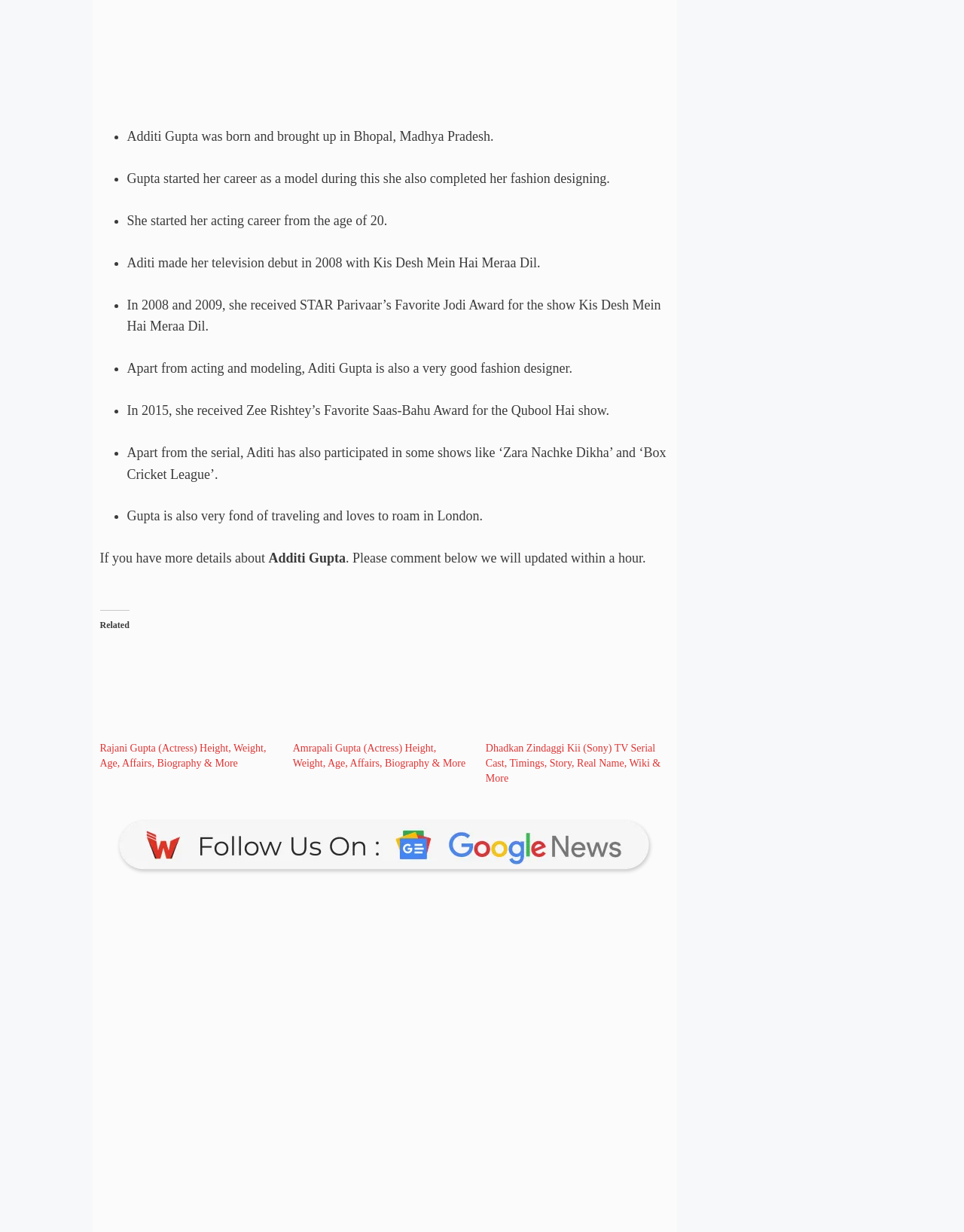What is Aditi Gupta fond of doing in London?
Please provide a single word or phrase as your answer based on the screenshot.

Roaming